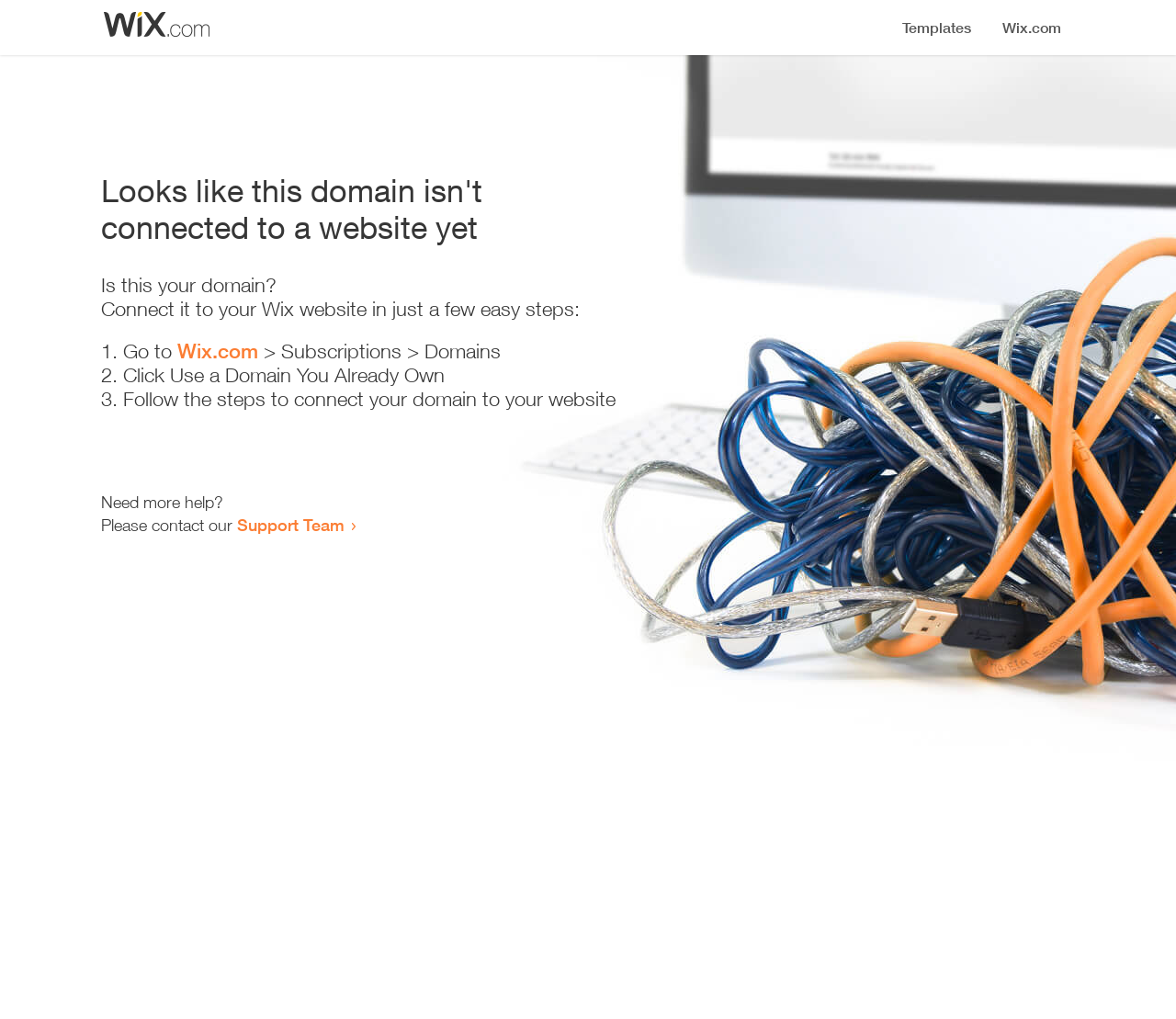What should the user do if they need more help?
Provide a comprehensive and detailed answer to the question.

The webpage suggests that if the user needs more help, they should contact the Support Team, as stated in the link 'Support Team'.